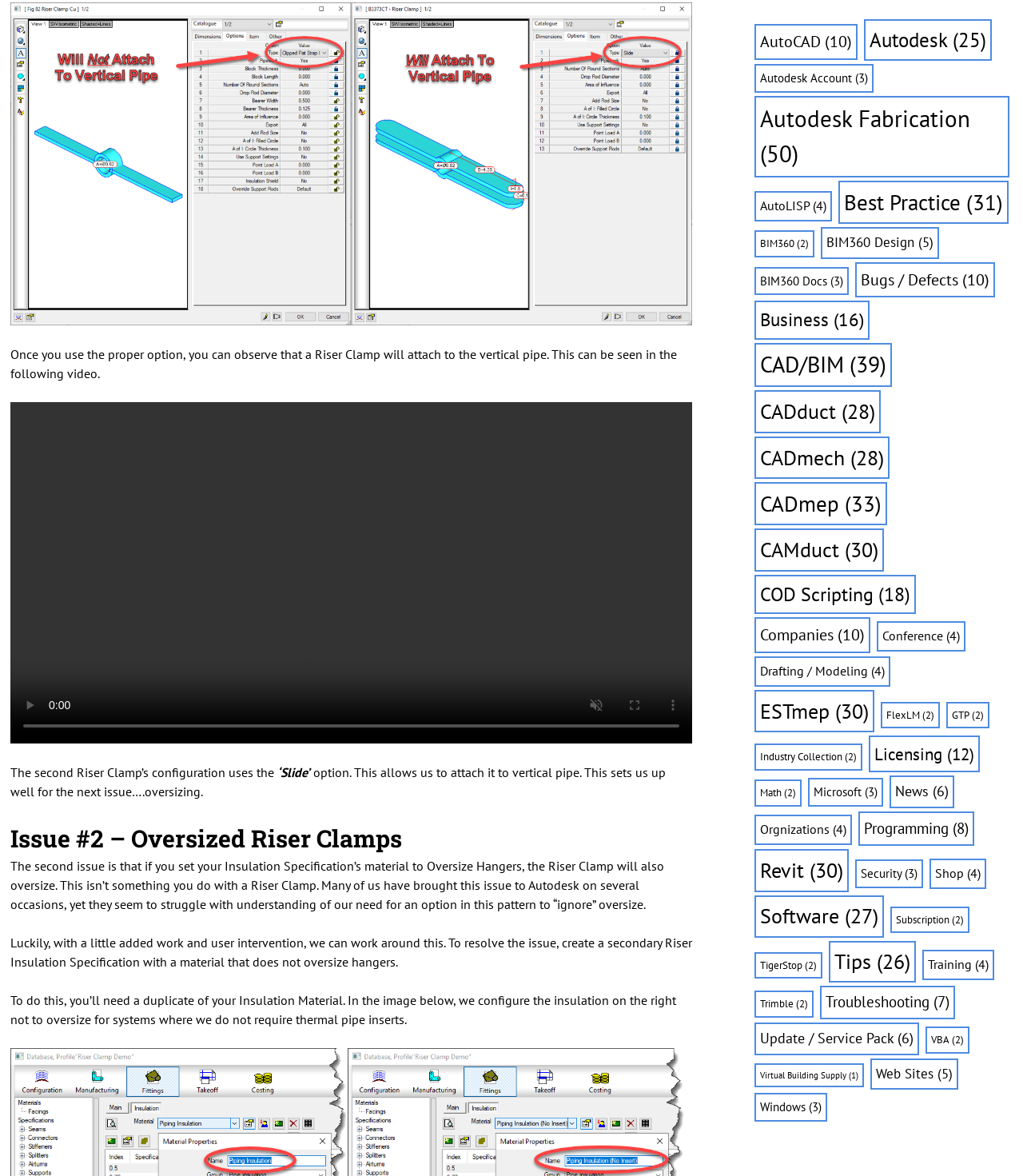What is the orientation of the video time scrubber slider?
Your answer should be a single word or phrase derived from the screenshot.

Horizontal